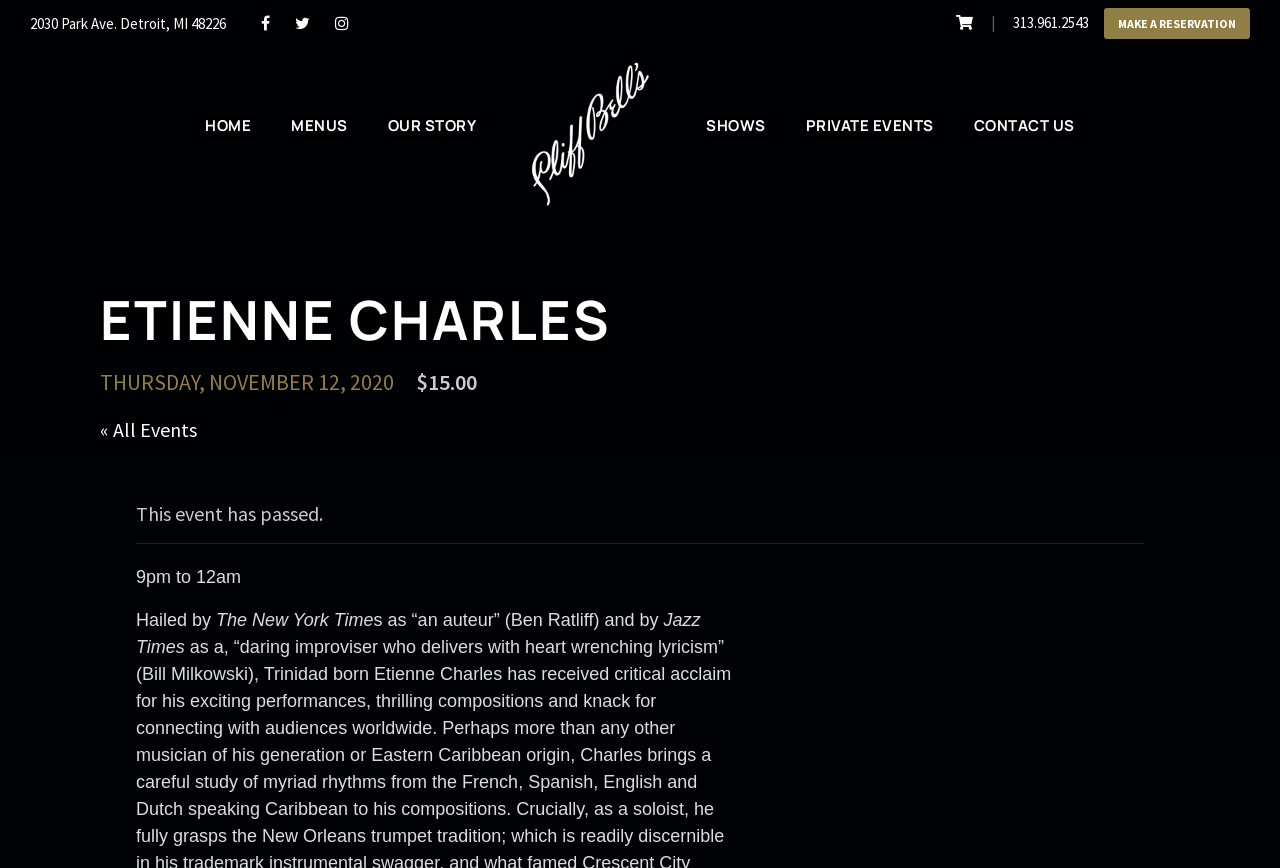Based on the element description FRNSW Retirees Peer Support Program, identify the bounding box of the UI element in the given webpage screenshot. The coordinates should be in the format (top-left x, top-left y, bottom-right x, bottom-right y) and must be between 0 and 1.

None